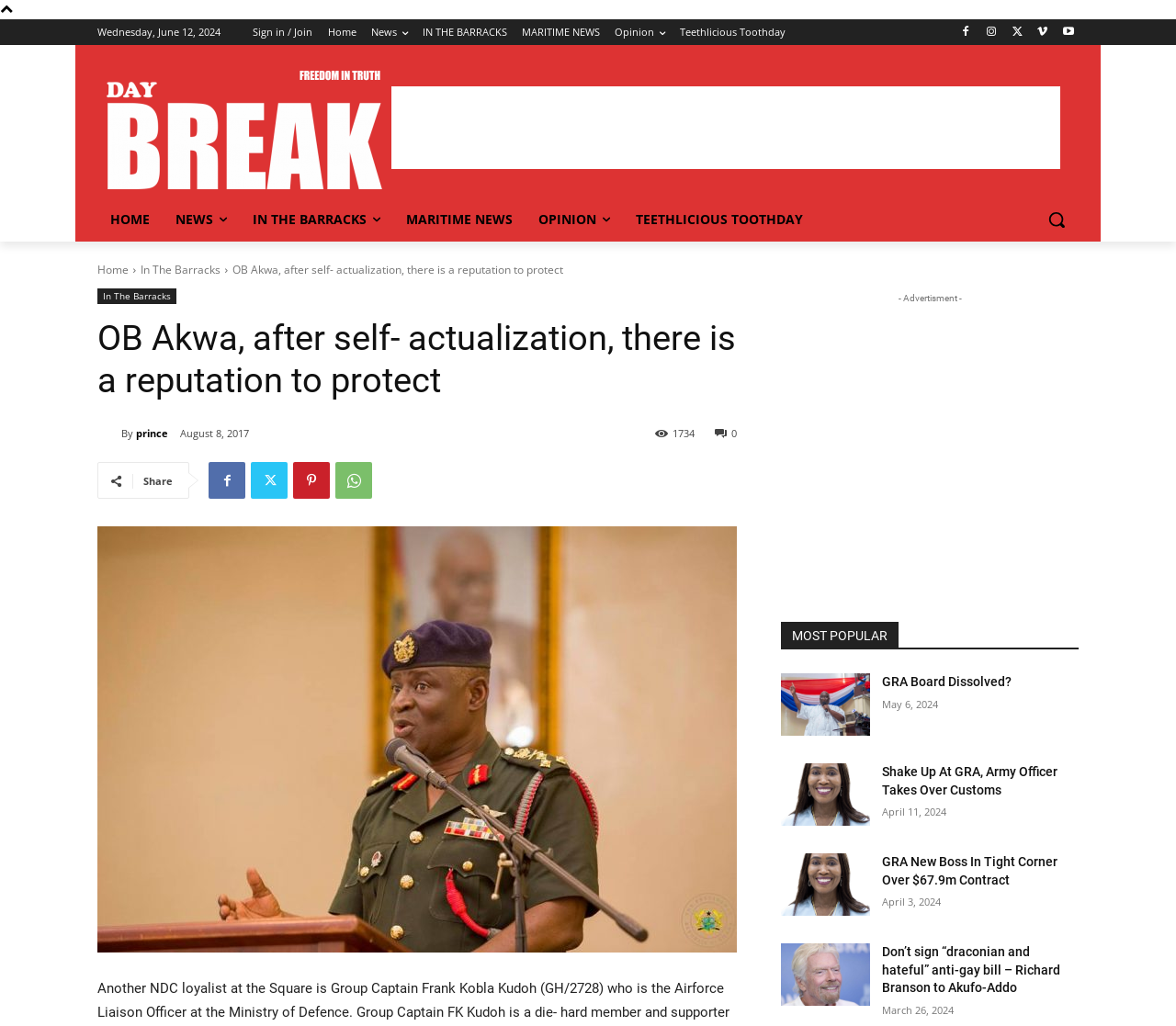Based on the image, please elaborate on the answer to the following question:
What is the name of the news section with a maritime theme?

I found the name of the news section by looking at the links at the top of the webpage, where I saw a link with the text 'MARITIME NEWS'.